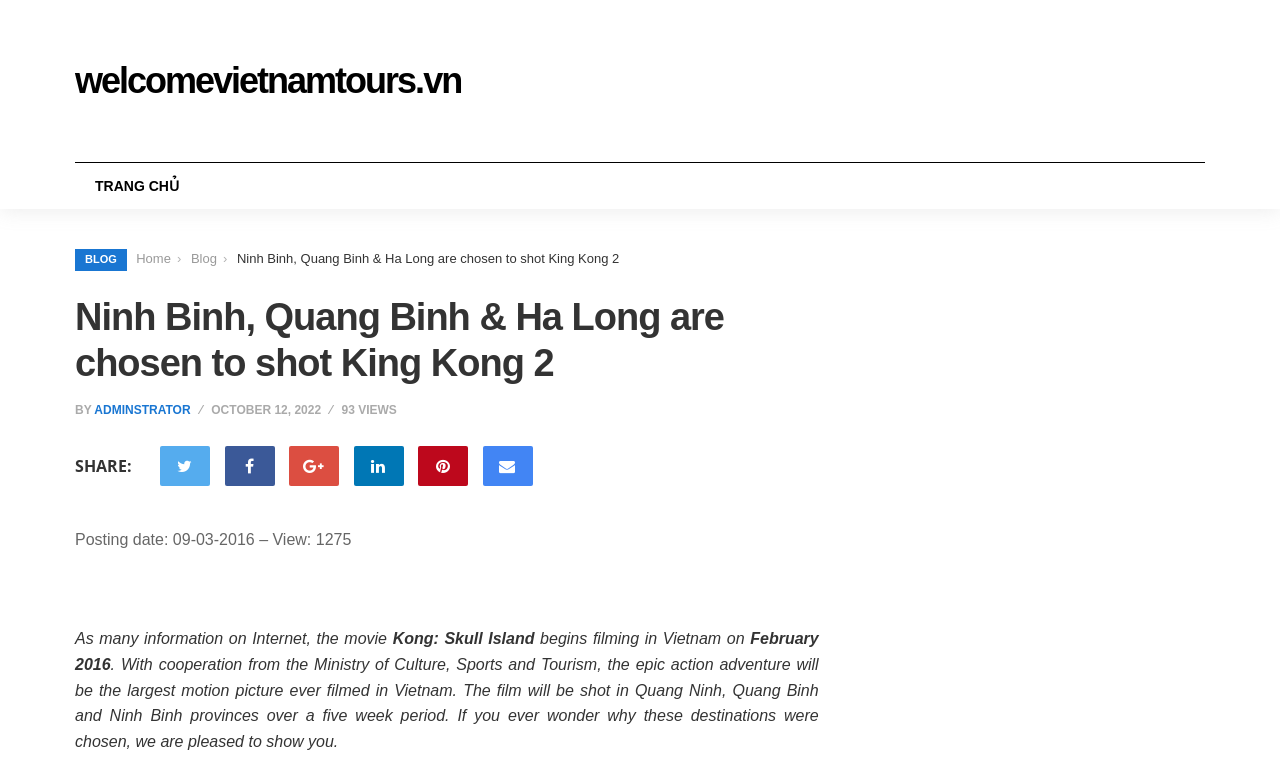For the given element description Trang chủ, determine the bounding box coordinates of the UI element. The coordinates should follow the format (top-left x, top-left y, bottom-right x, bottom-right y) and be within the range of 0 to 1.

[0.059, 0.215, 0.155, 0.275]